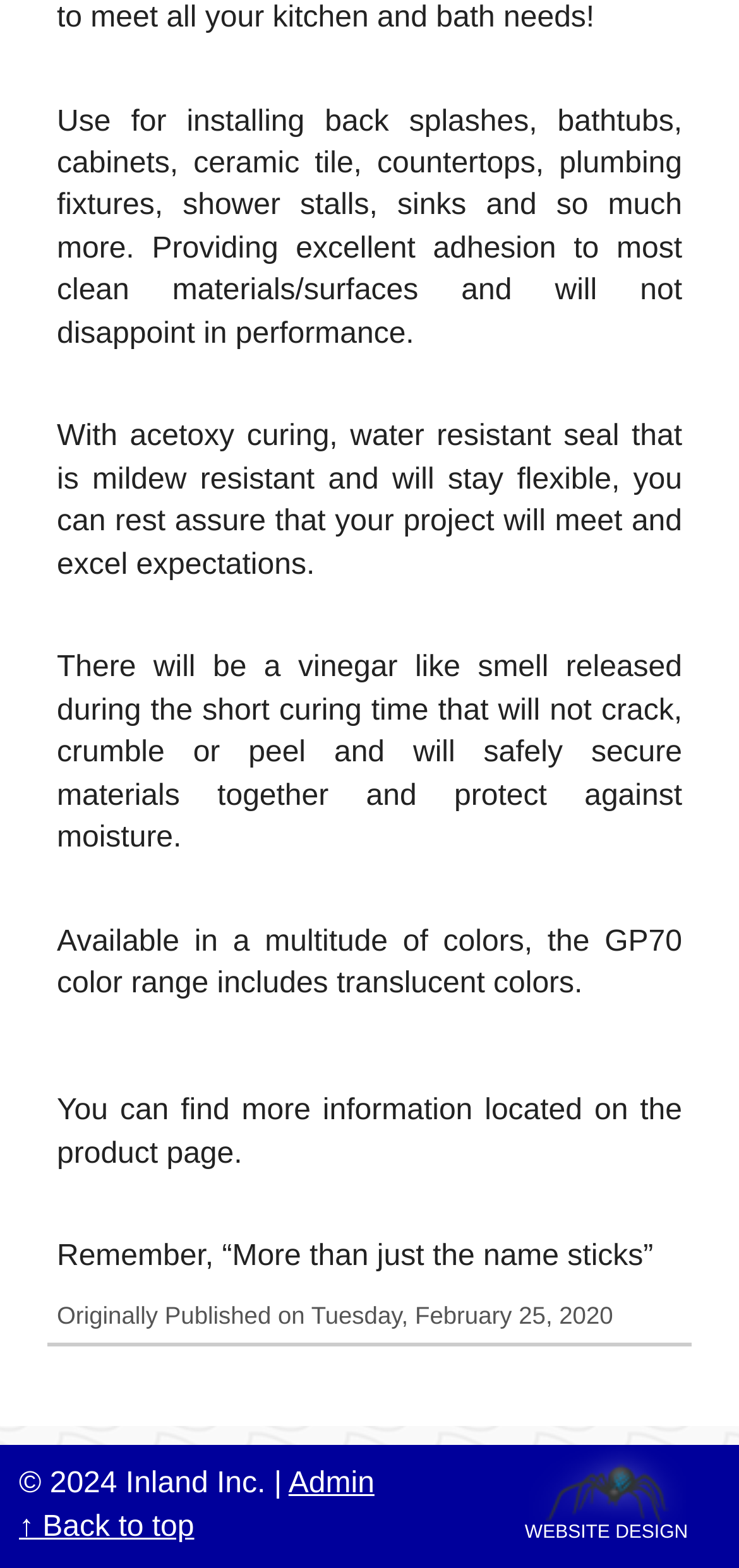Extract the bounding box coordinates for the UI element described as: "↑ Back to top".

[0.026, 0.963, 0.263, 0.984]